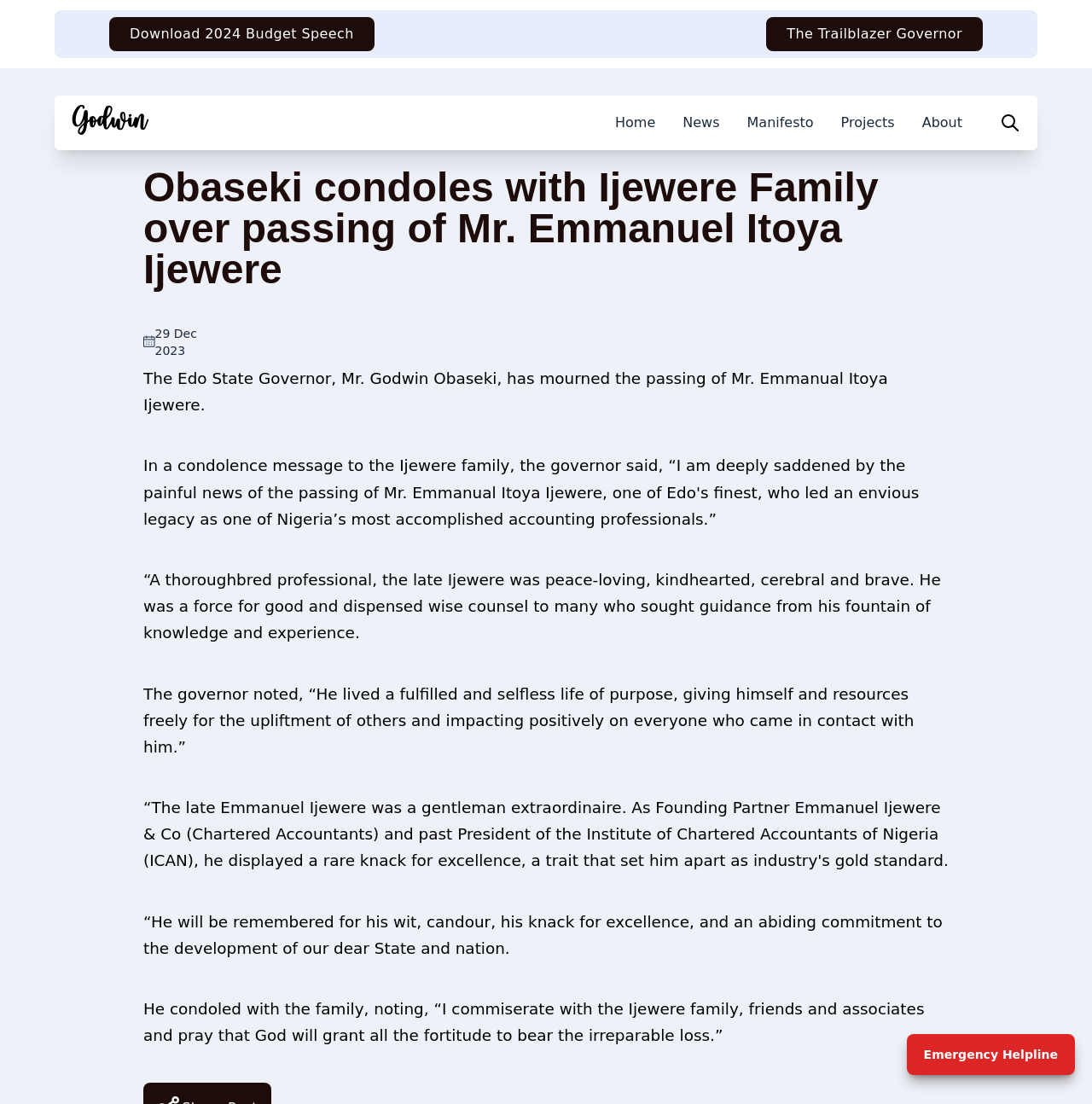Please identify the bounding box coordinates of the element's region that should be clicked to execute the following instruction: "Click the logo". The bounding box coordinates must be four float numbers between 0 and 1, i.e., [left, top, right, bottom].

[0.066, 0.095, 0.136, 0.128]